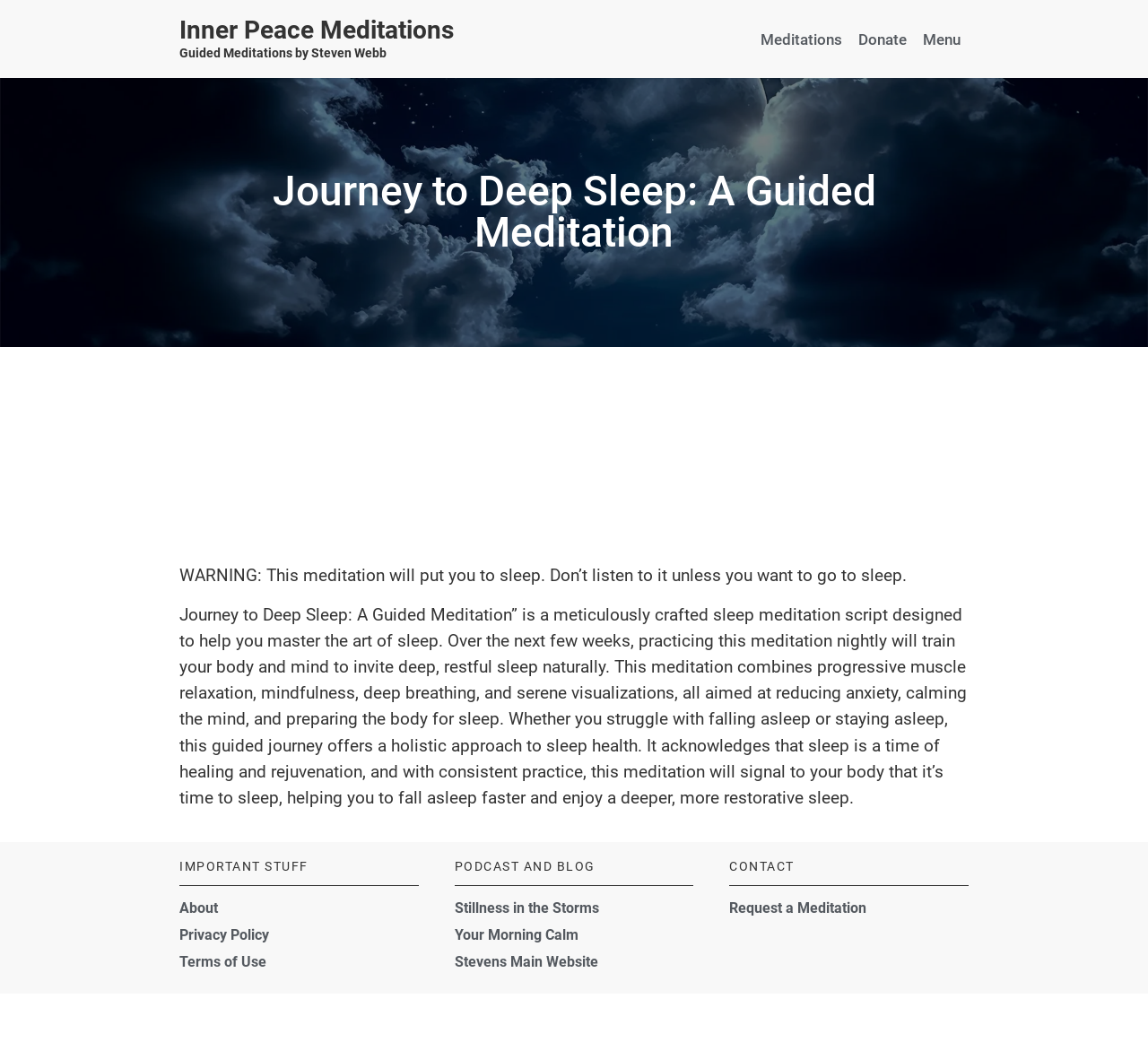How many sections are there on this webpage?
Provide a detailed and extensive answer to the question.

There are four sections on this webpage: 'IMPORTANT STUFF', 'PODCAST AND BLOG', 'CONTACT', and the main meditation section. These sections are identified by their headings and bounding box coordinates.